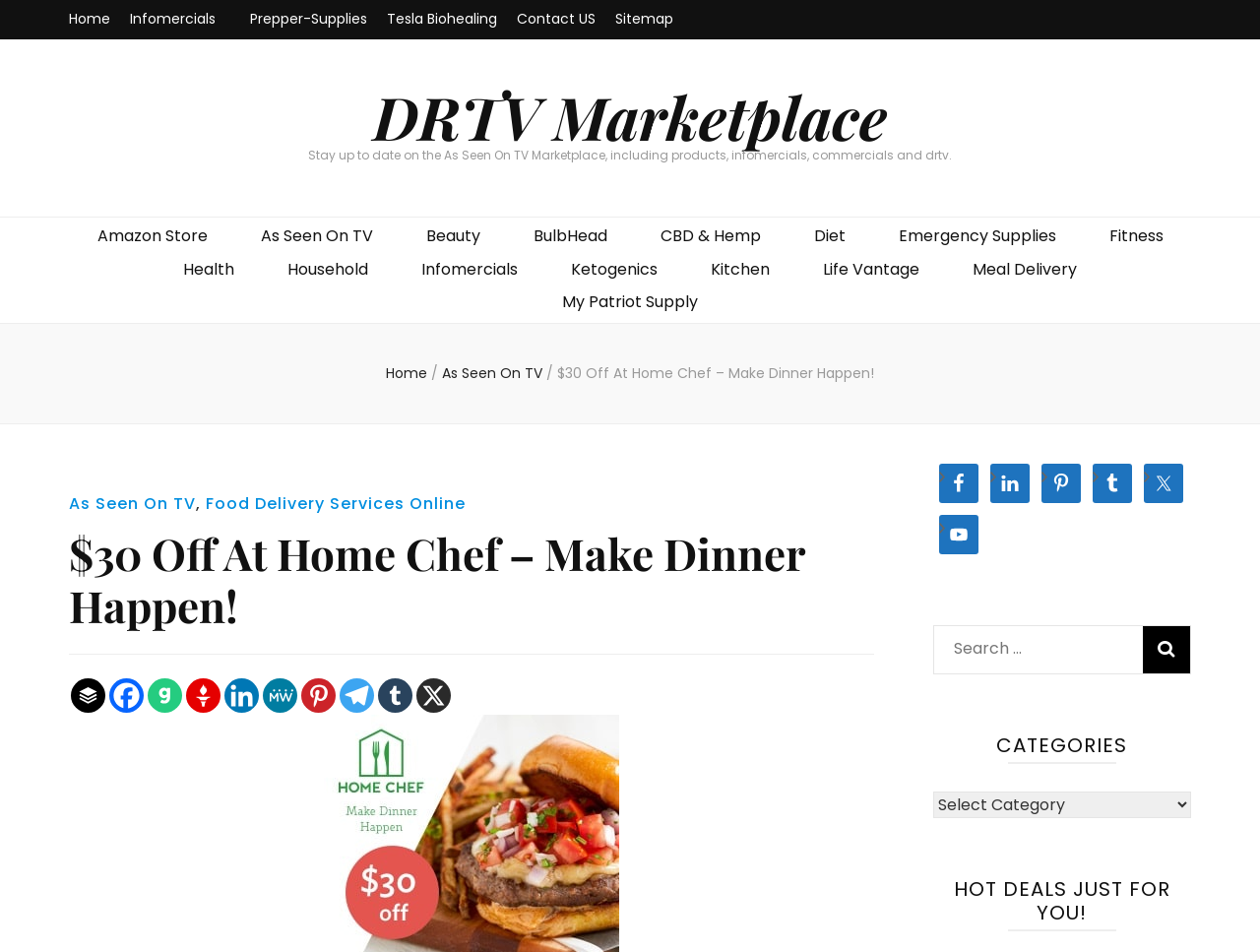Locate the bounding box coordinates of the item that should be clicked to fulfill the instruction: "Click on Home".

[0.055, 0.0, 0.088, 0.041]